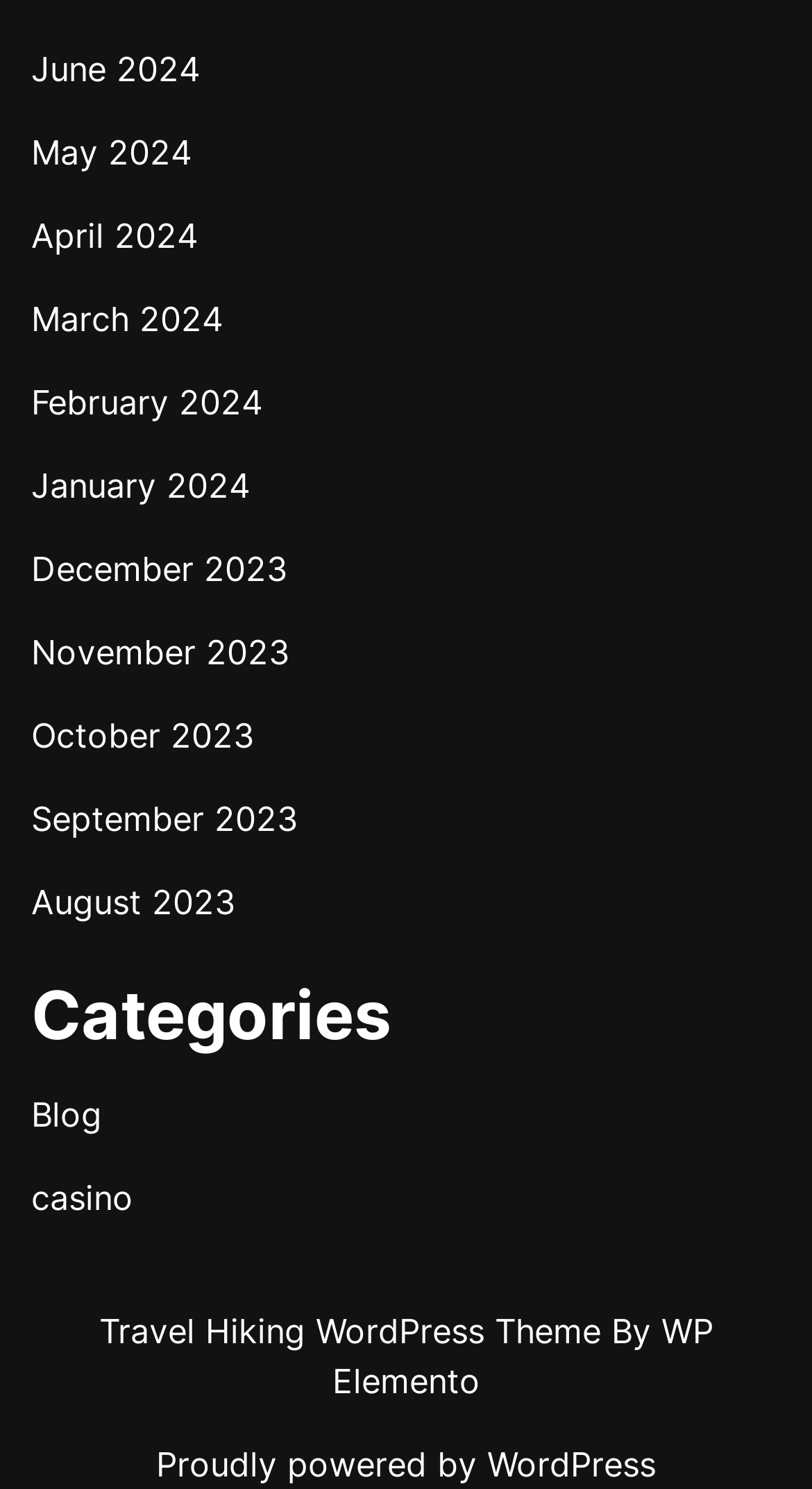Locate the bounding box coordinates of the item that should be clicked to fulfill the instruction: "Check Travel Hiking WordPress Theme".

[0.122, 0.88, 0.753, 0.908]